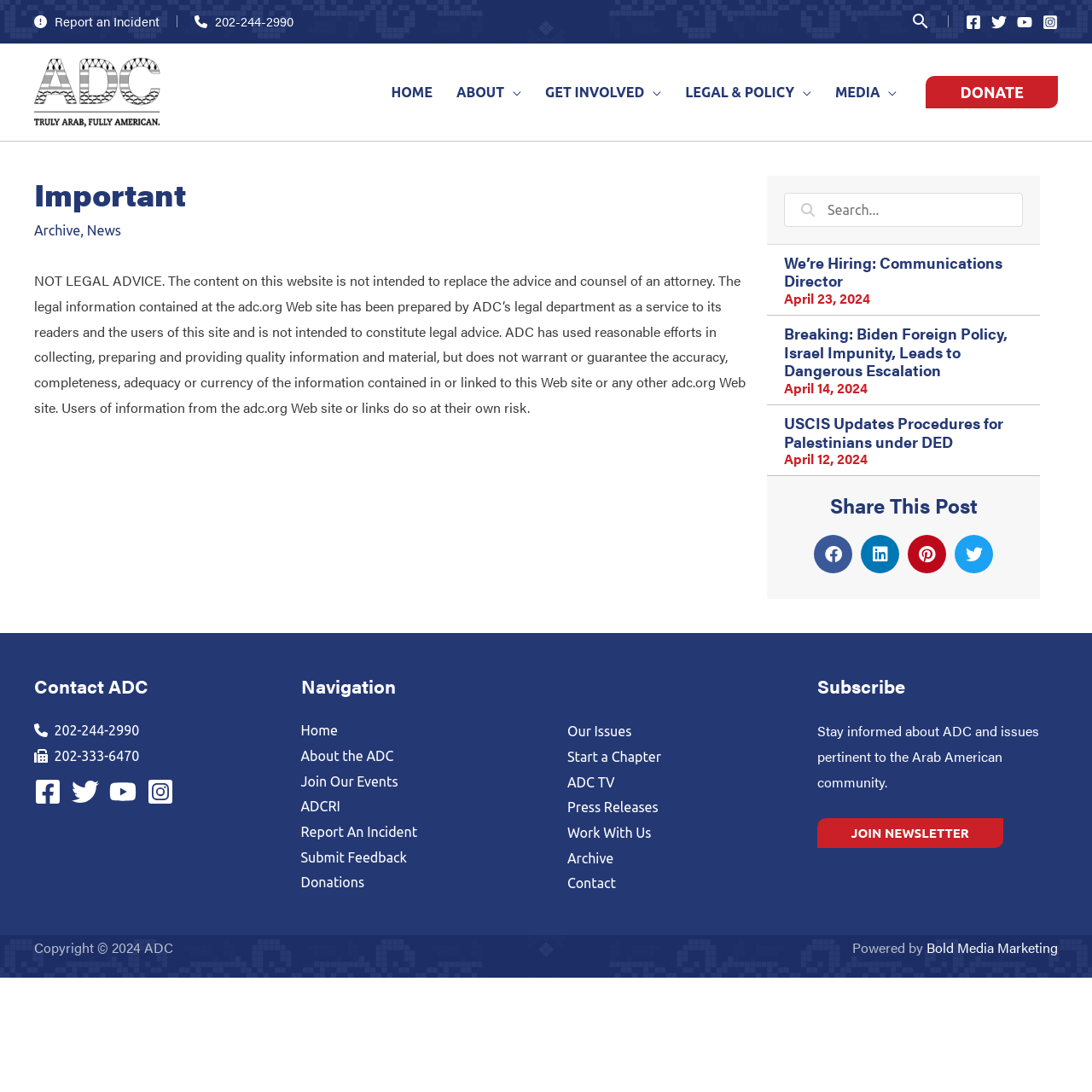Provide a thorough and detailed response to the question by examining the image: 
What is the phone number to report an incident?

I found the phone number by looking at the top navigation bar, where there is a link 'Report an Incident' with a phone icon, and the corresponding text is '202-244-2990'.